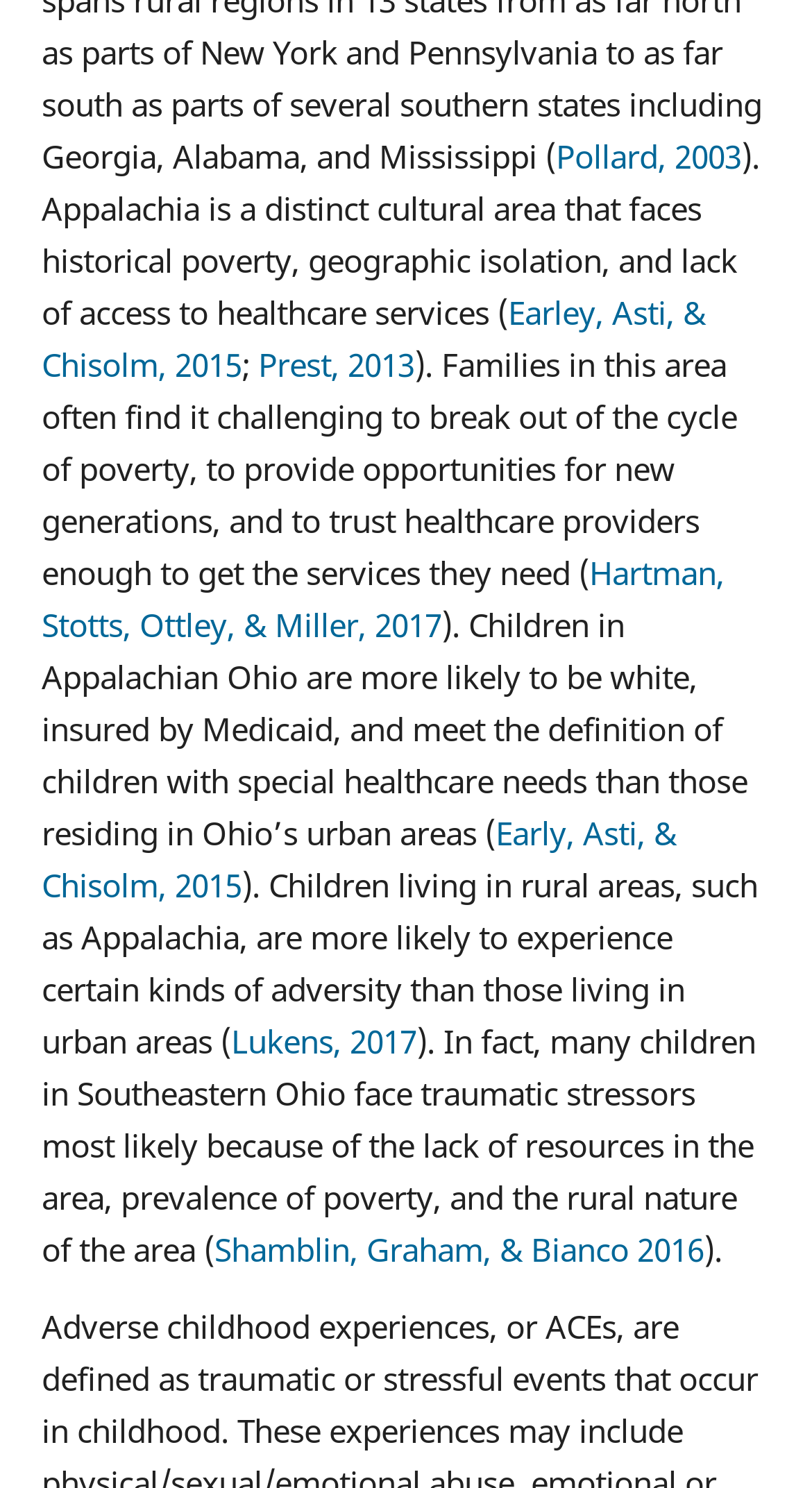Predict the bounding box for the UI component with the following description: "Earley, Asti, & Chisolm, 2015".

[0.051, 0.196, 0.869, 0.261]